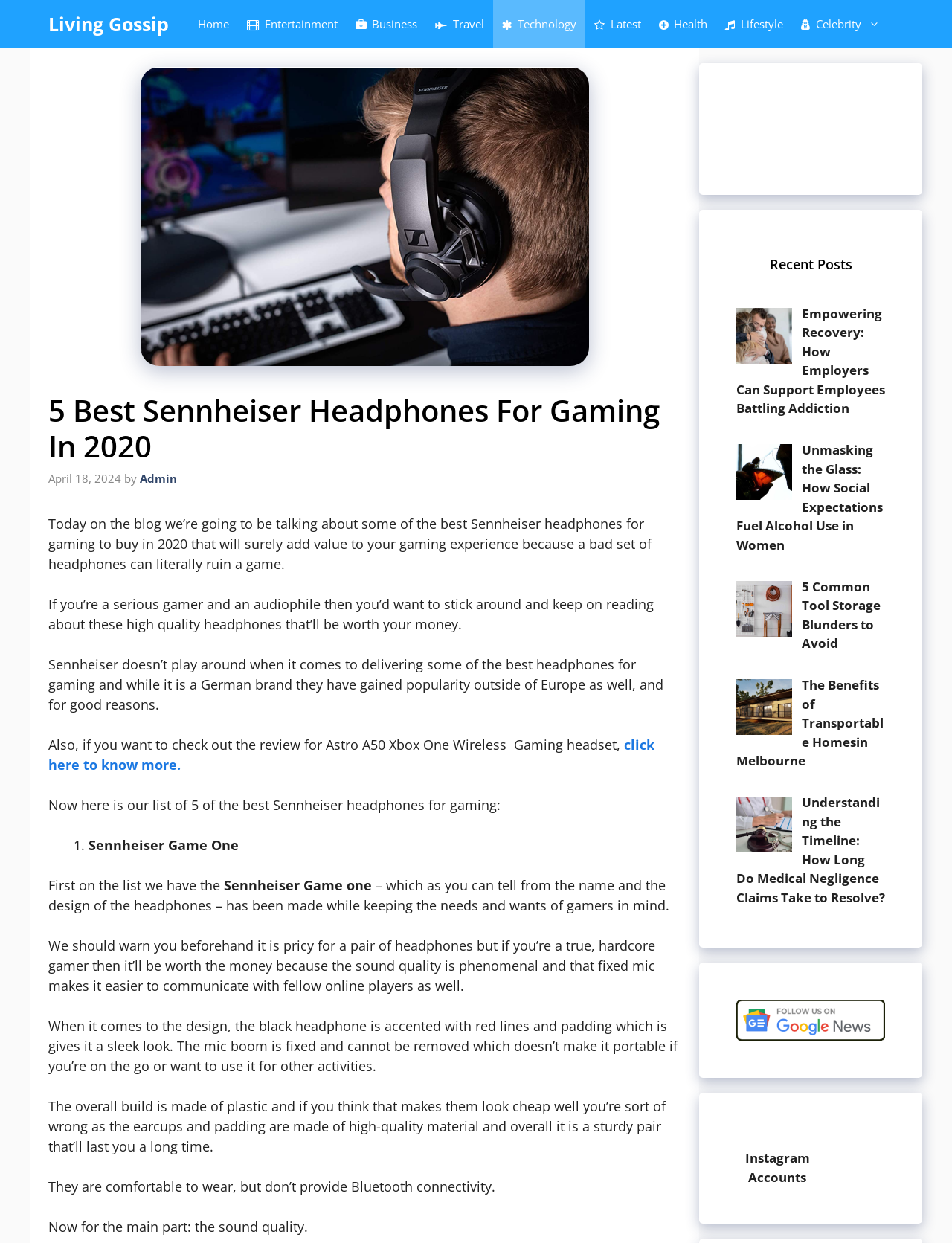Provide a short, one-word or phrase answer to the question below:
Does the Sennheiser Game One headphone have Bluetooth connectivity?

No